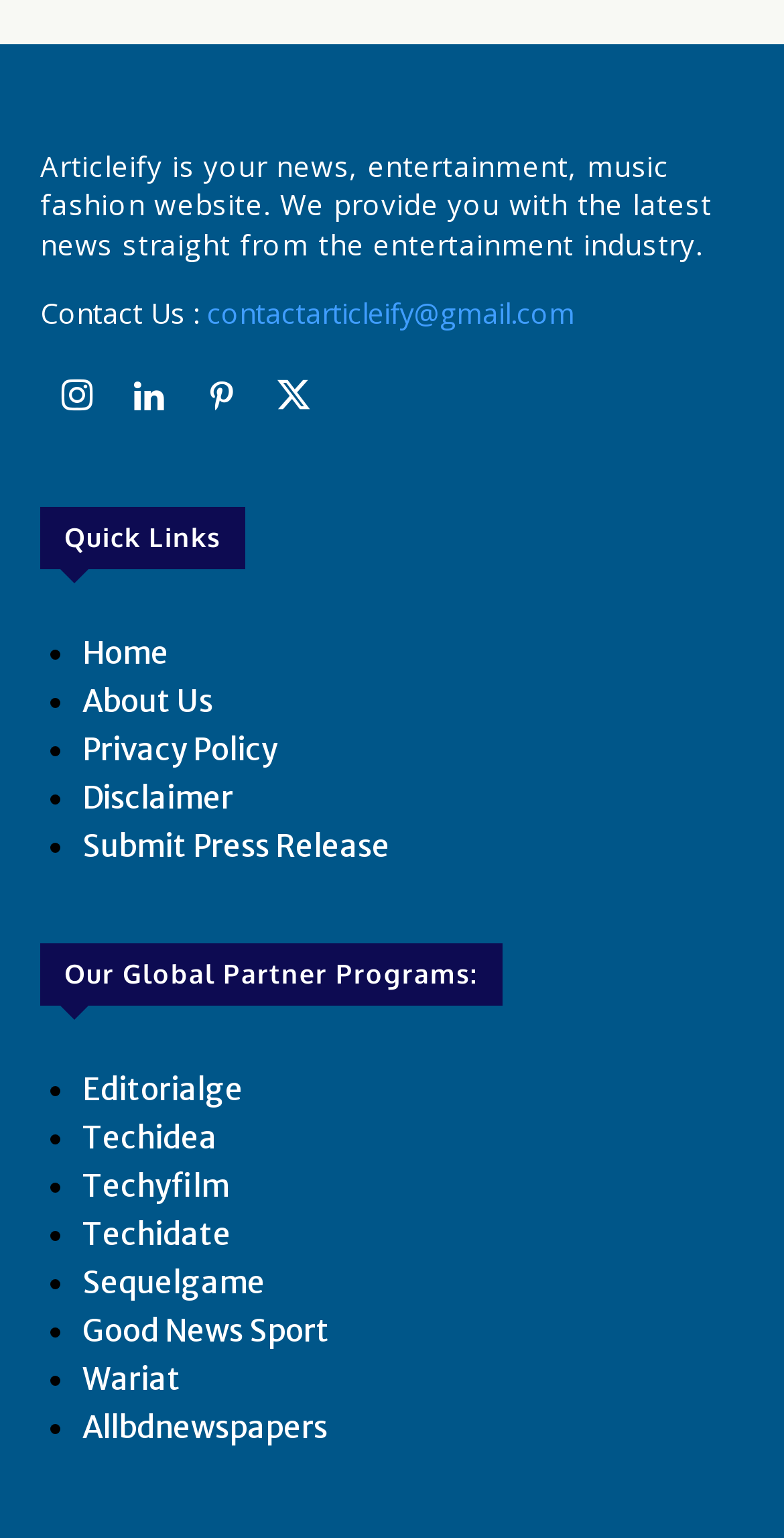Please indicate the bounding box coordinates of the element's region to be clicked to achieve the instruction: "Contact us via email". Provide the coordinates as four float numbers between 0 and 1, i.e., [left, top, right, bottom].

[0.264, 0.191, 0.733, 0.216]